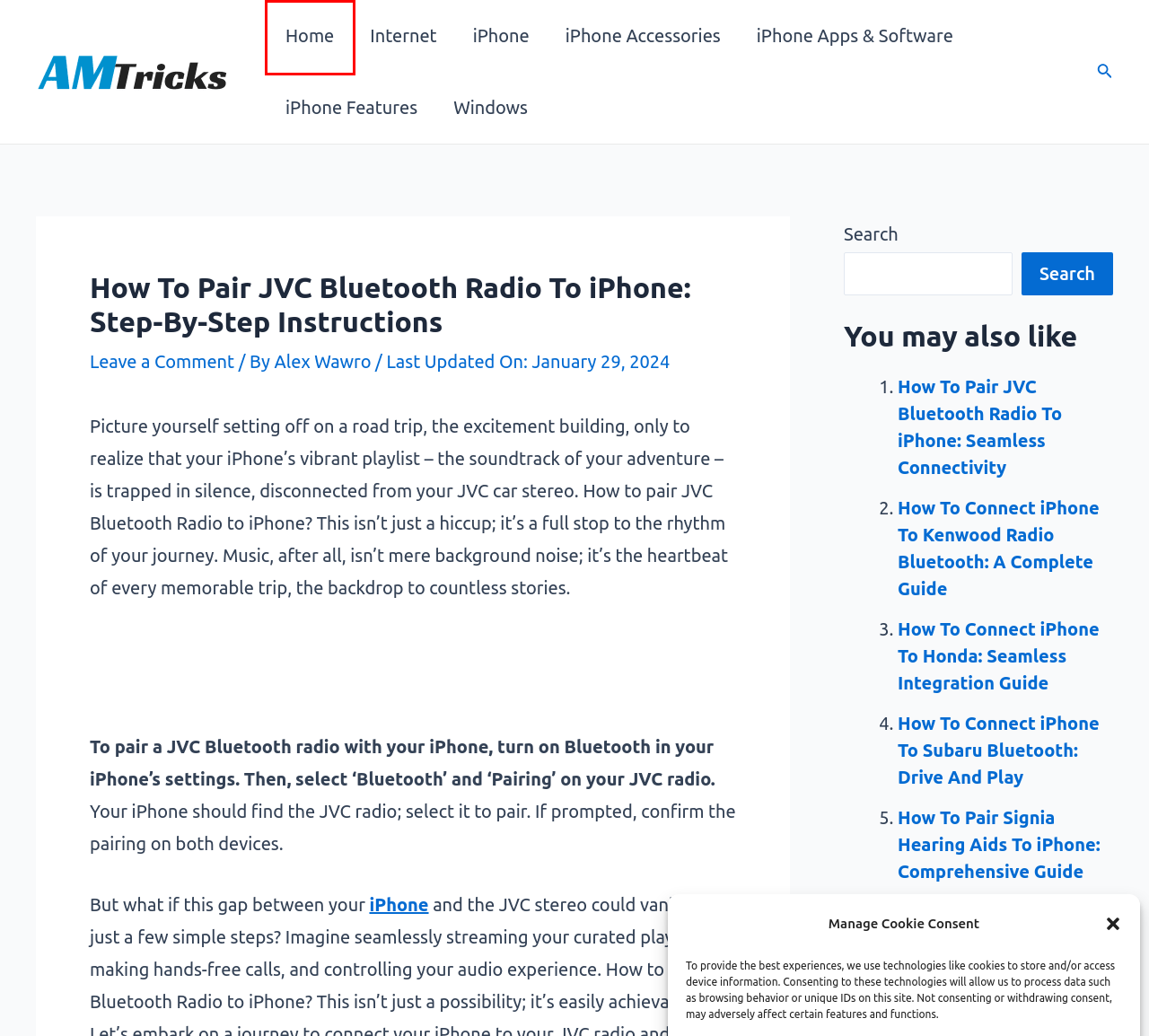Given a webpage screenshot with a red bounding box around a UI element, choose the webpage description that best matches the new webpage after clicking the element within the bounding box. Here are the candidates:
A. Internet Archives - AmTricks
B. How To Pair Signia Hearing Aids To iPhone: Comprehensive Guide
C. iPhone - Apple
D. How To Connect iPhone To Kenwood Radio Bluetooth: A Complete Guide
E. AmTricks - The Best Tech Site You Will Come Across
F. How To Connect iPhone To Honda: Seamless Integration Guide
G. Windows Archives - AmTricks
H. How To Pair Raycon Earbuds To iPhone: Listen In Style

E